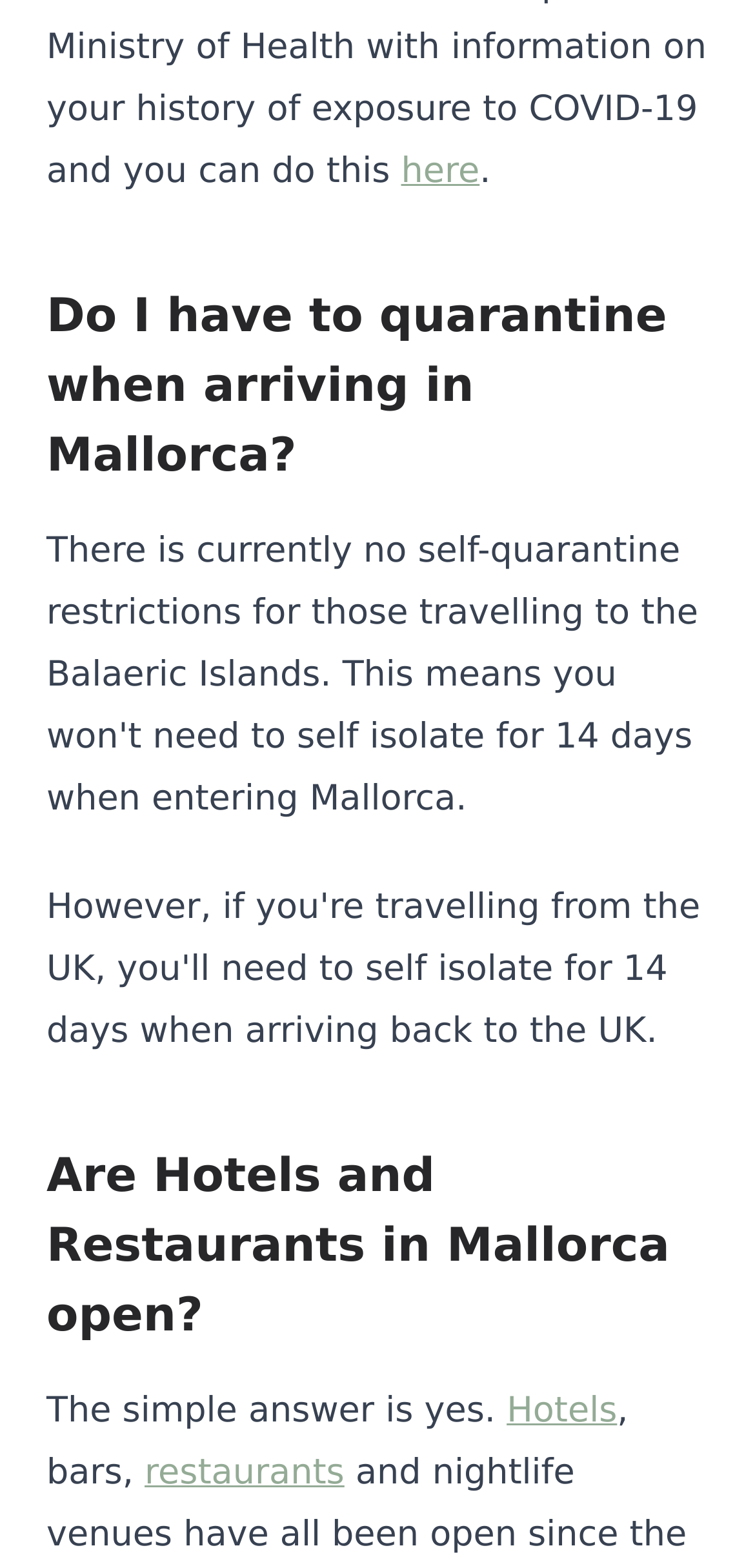How many links are on the webpage?
Look at the image and respond with a single word or a short phrase.

3